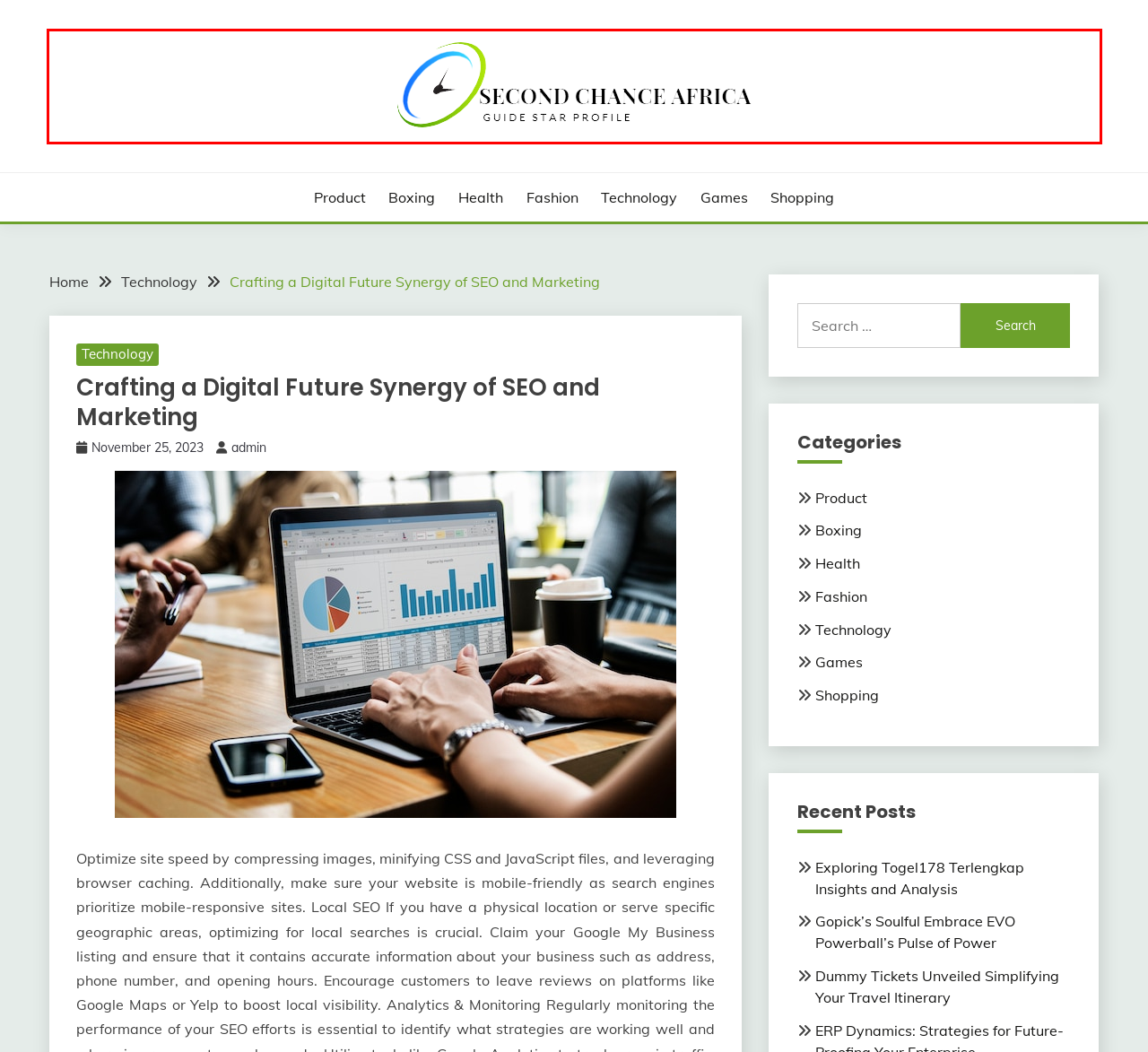Given a screenshot of a webpage featuring a red bounding box, identify the best matching webpage description for the new page after the element within the red box is clicked. Here are the options:
A. admin – Second Chance Africa
B. Dummy Tickets Unveiled Simplifying Your Travel Itinerary – Second Chance Africa
C. Shopping – Second Chance Africa
D. Health – Second Chance Africa
E. Fashion – Second Chance Africa
F. Boxing – Second Chance Africa
G. Second Chance Africa – Guide Star Profile
H. Games – Second Chance Africa

G